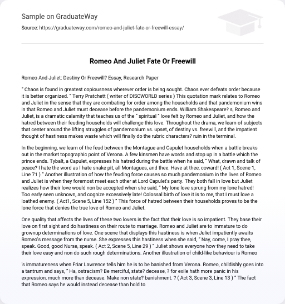Give an elaborate caption for the image.

The image is a research paper titled "Romeo And Juliet: Fate Or Freewill?" The document explores the themes of fate and free will as they pertain to the tragic love story of Romeo and Juliet. It highlights the core conflict between the Montague and Capulet families and examines how this family feud impacts the young lovers' relationship. The paper discusses specific quotes from the play, illustrating the characters' impulsiveness and the societal constraints they face. The analysis also delves into how these elements contribute to the ultimate tragedy, emphasizing the interplay of love and fate in their lives. Overall, the paper serves as an in-depth academic examination of Shakespeare's work.